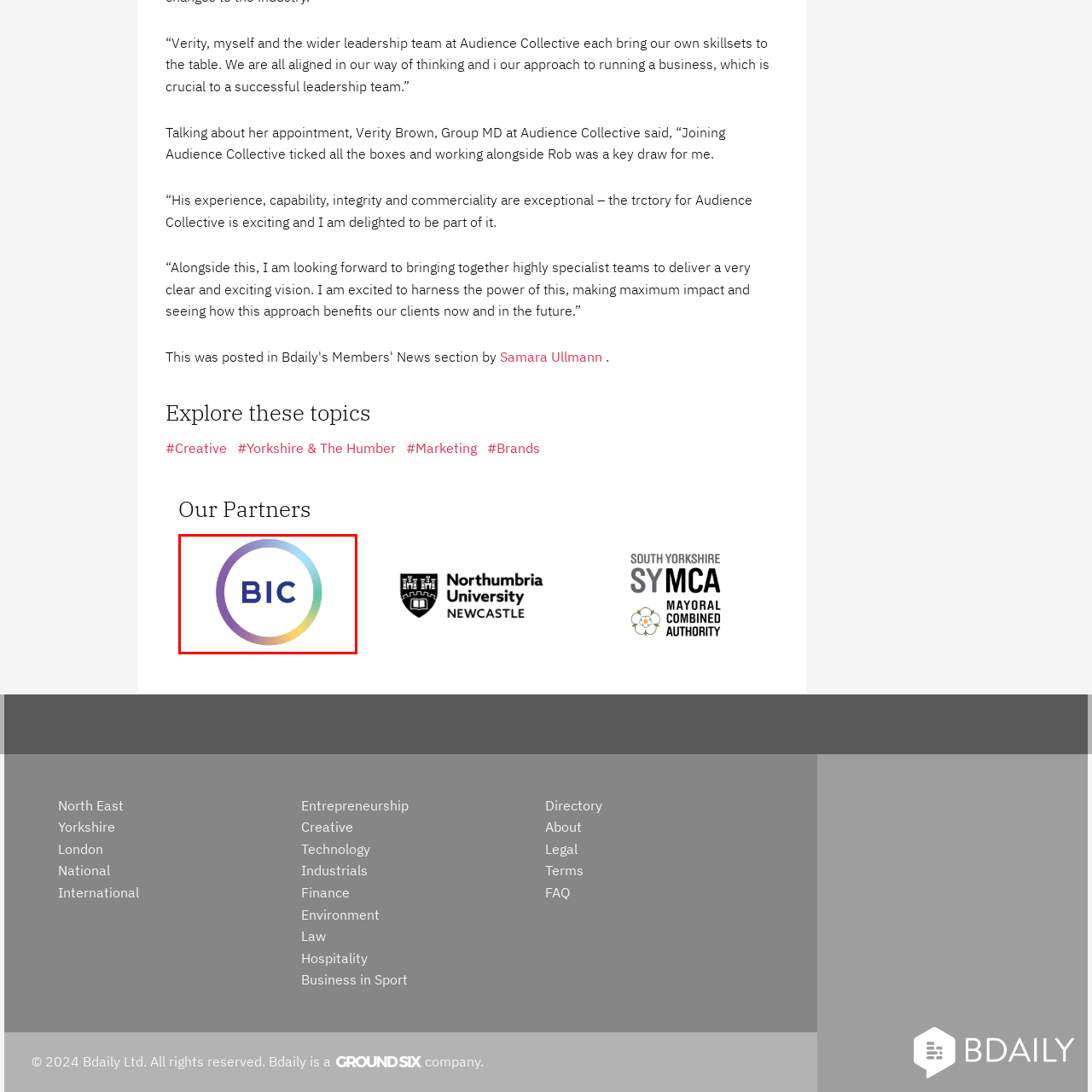Focus on the area marked by the red boundary, What is the role of the North East BIC? Answer concisely with a single word or phrase.

Fostering entrepreneurship and business development